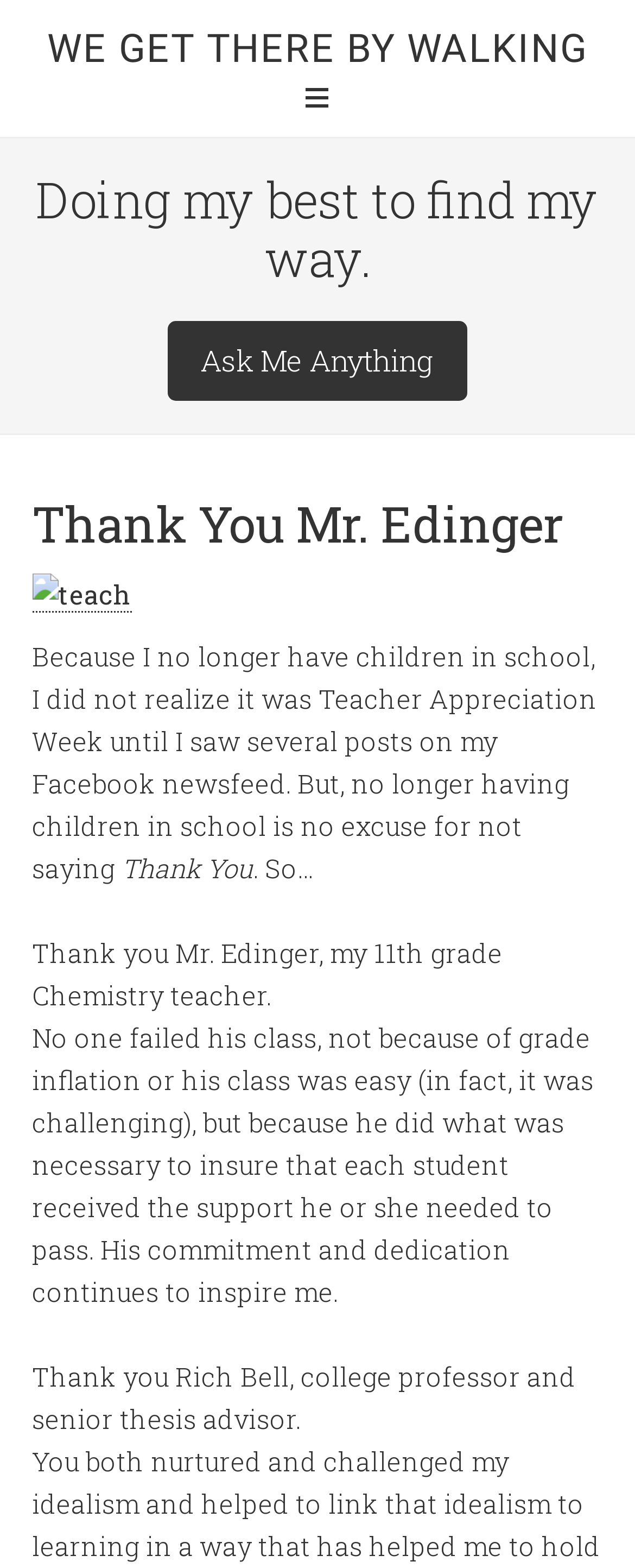Find the bounding box coordinates corresponding to the UI element with the description: "Ask Me Anything". The coordinates should be formatted as [left, top, right, bottom], with values as floats between 0 and 1.

[0.264, 0.205, 0.736, 0.256]